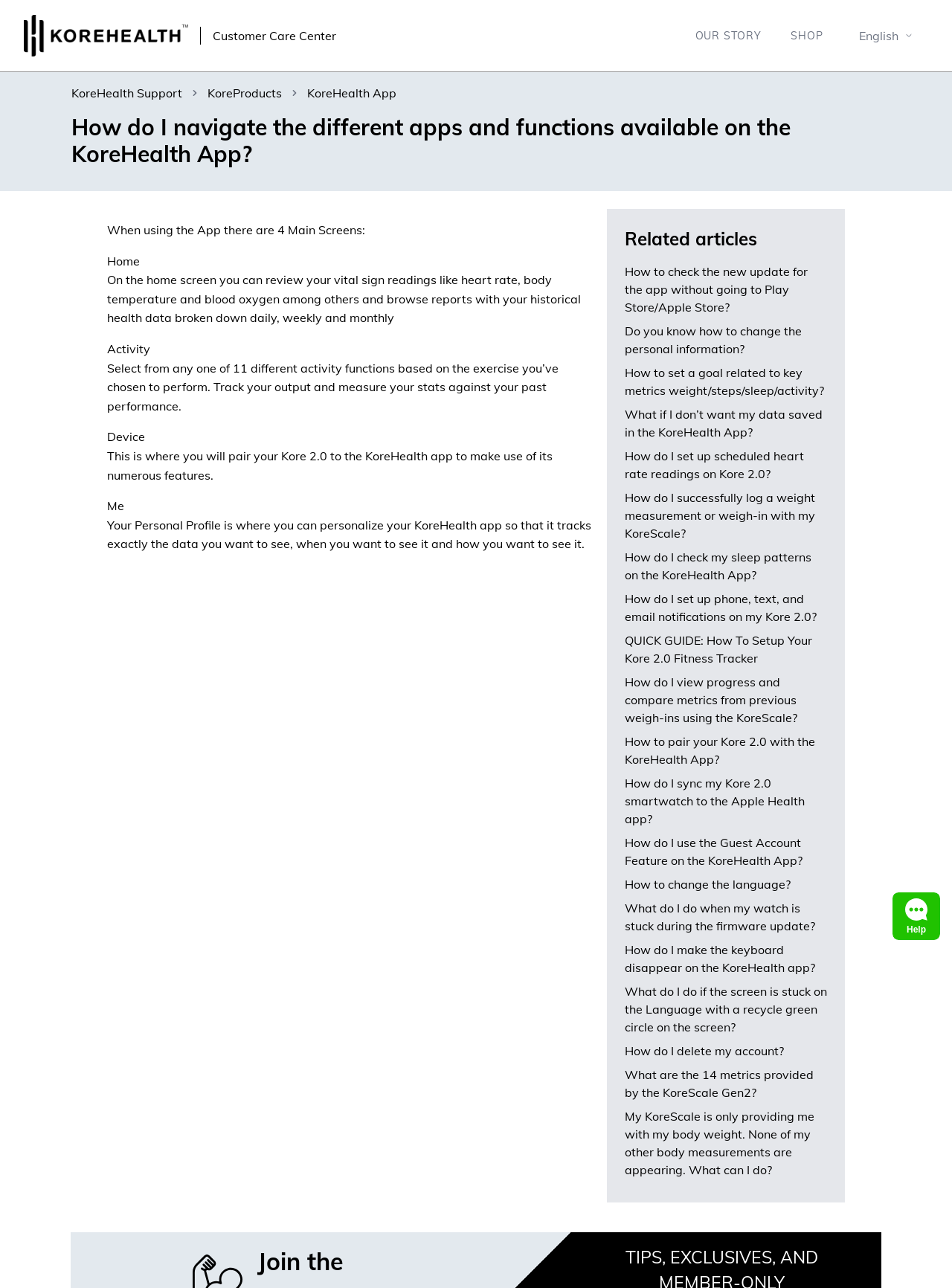Reply to the question with a brief word or phrase: What is the purpose of the 'Device' screen?

Pair Kore 2.0 to the KoreHealth app